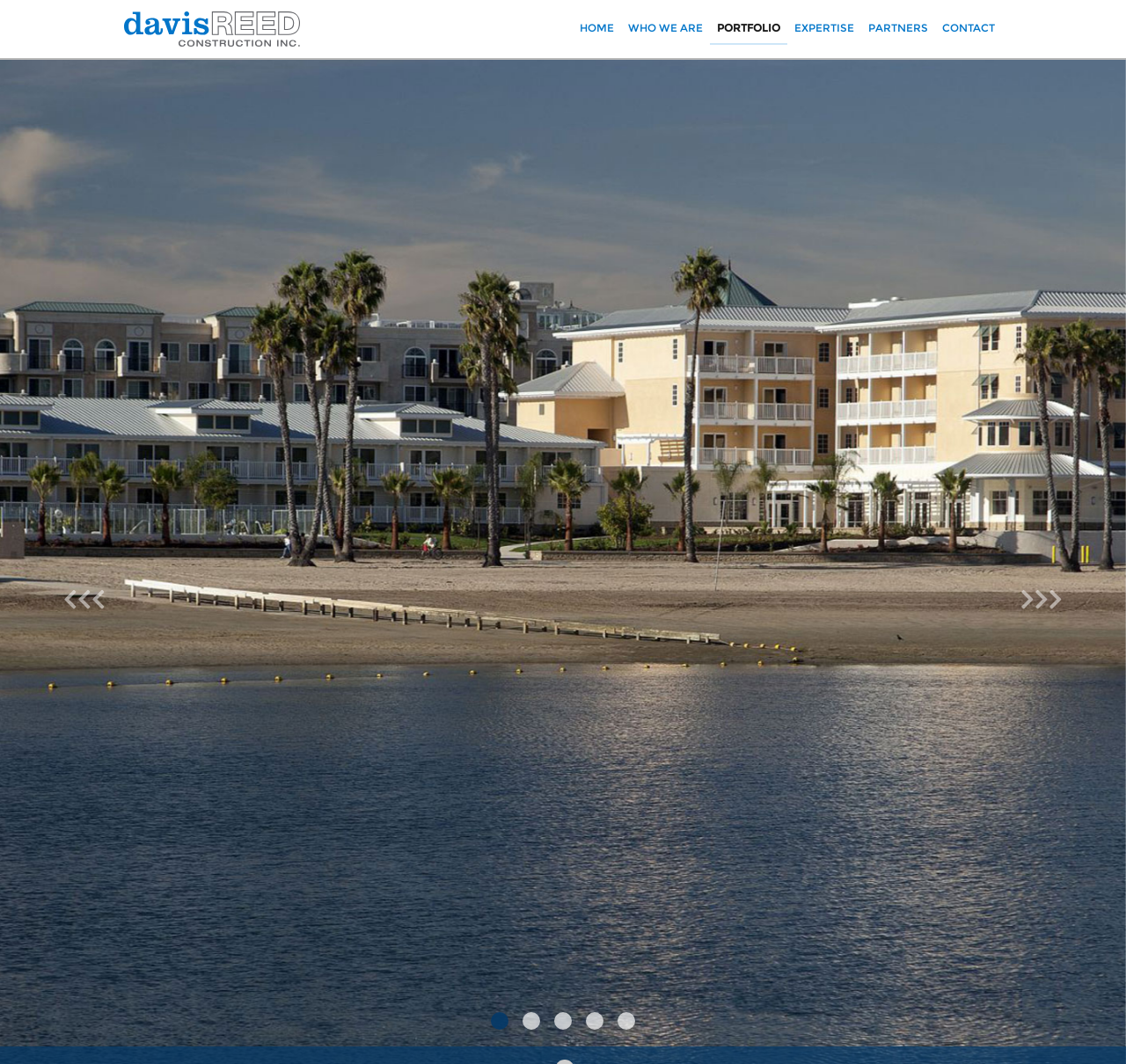How many menu items are there?
Based on the visual content, answer with a single word or a brief phrase.

7